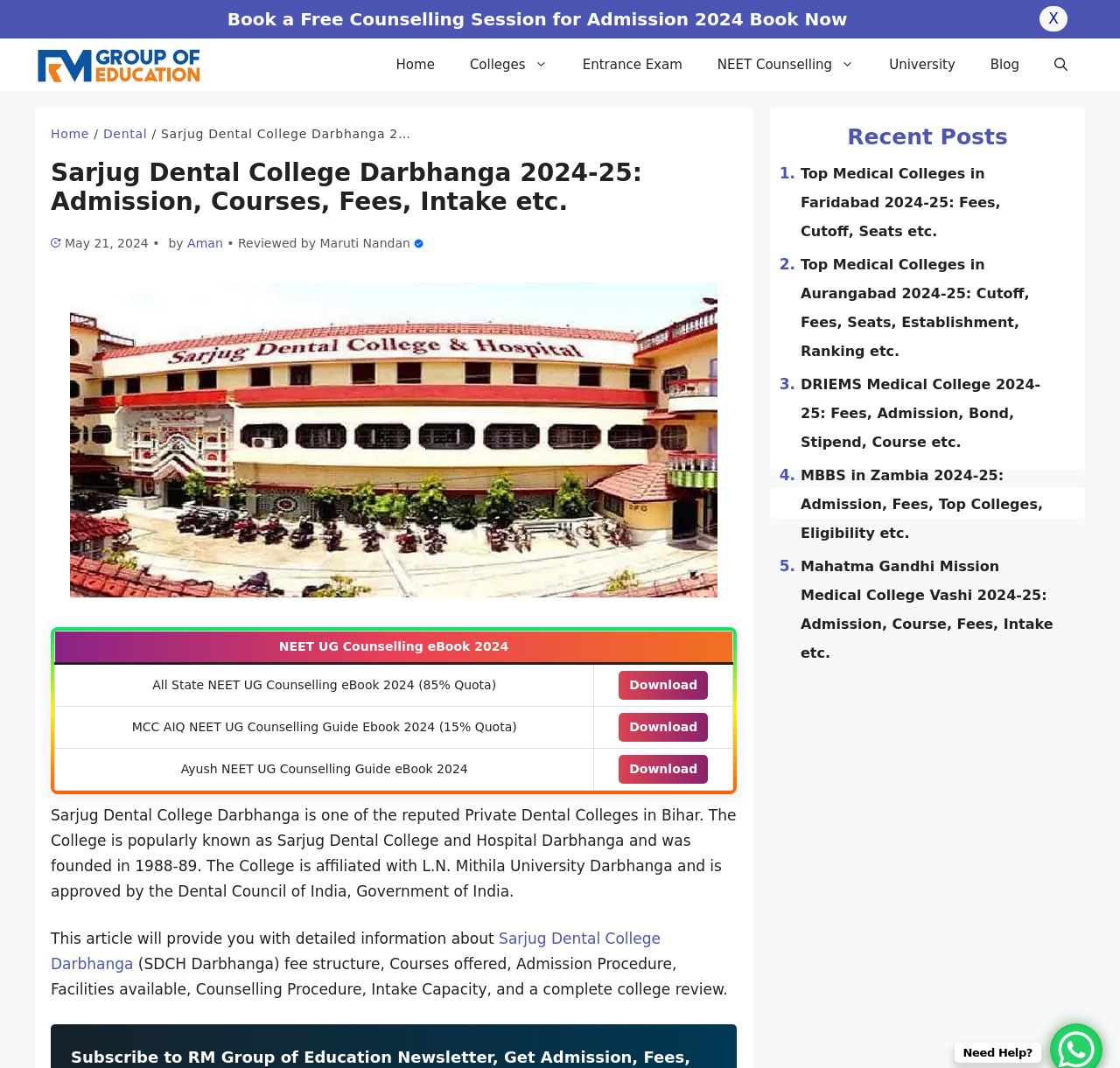What is the purpose of the 'Book a Free Counselling Session for Admission 2024' button?
Please answer the question with as much detail and depth as you can.

The purpose of the 'Book a Free Counselling Session for Admission 2024' button can be inferred from its text, which suggests that it is meant to allow users to book a free counselling session for admission in 2024.